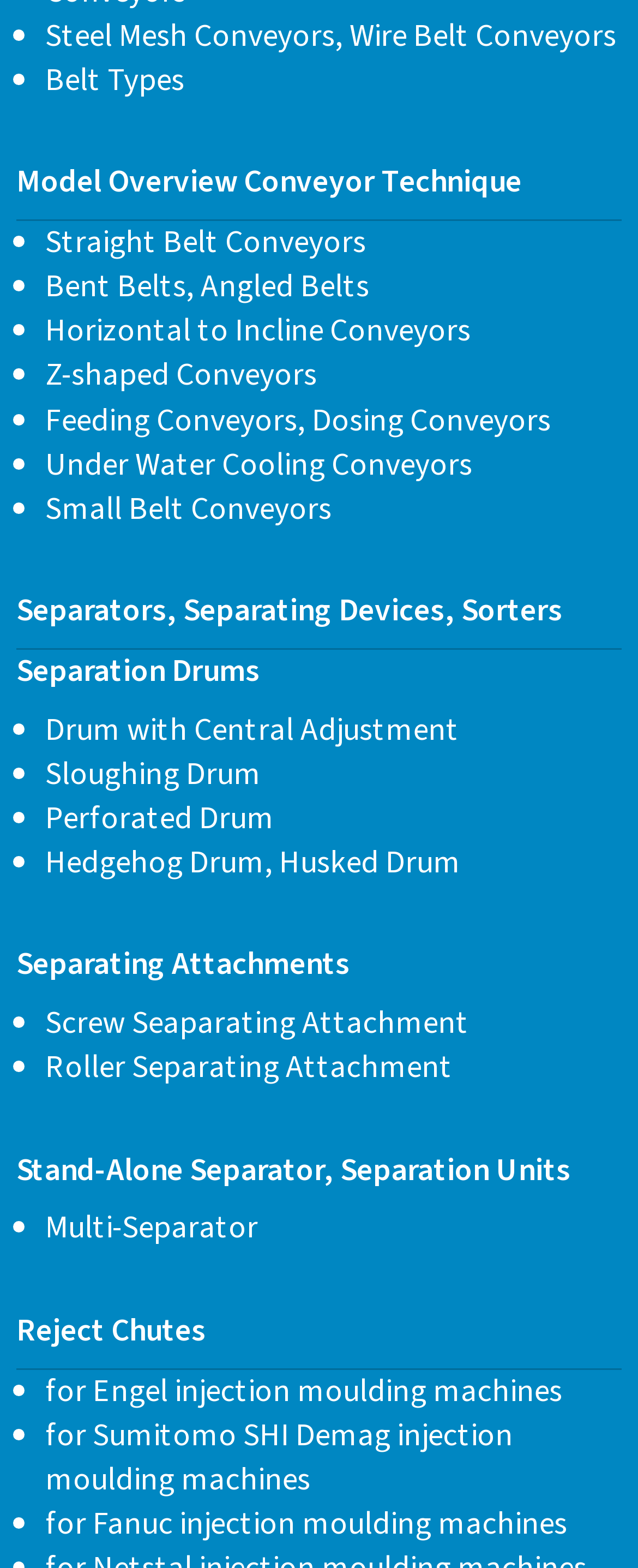What type of conveyors are listed on this webpage? Refer to the image and provide a one-word or short phrase answer.

Steel Mesh Conveyors